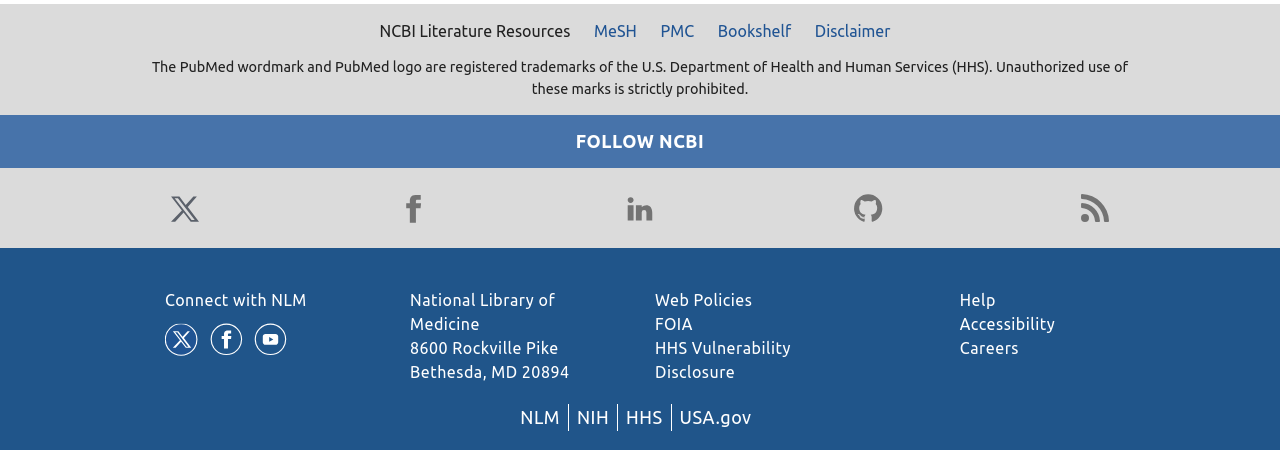How many links are available under 'Connect with NLM'?
Look at the image and provide a detailed response to the question.

I counted the number of links under 'Connect with NLM' by looking at the link elements located at [0.129, 0.648, 0.24, 0.688], [0.129, 0.716, 0.156, 0.794], [0.163, 0.716, 0.191, 0.794], and [0.198, 0.716, 0.225, 0.794] respectively.